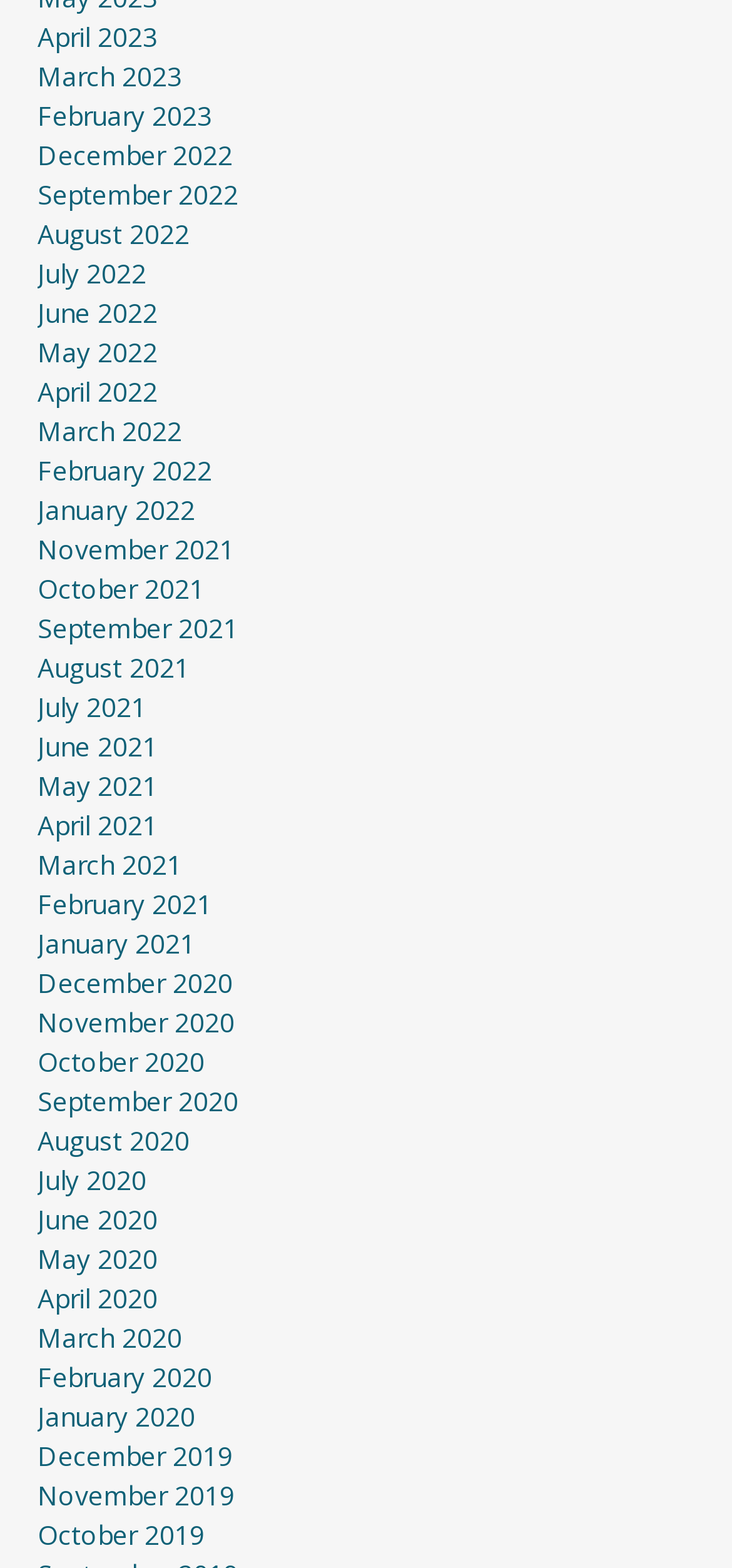Identify the bounding box for the described UI element. Provide the coordinates in (top-left x, top-left y, bottom-right x, bottom-right y) format with values ranging from 0 to 1: July 2021

[0.051, 0.439, 0.2, 0.461]